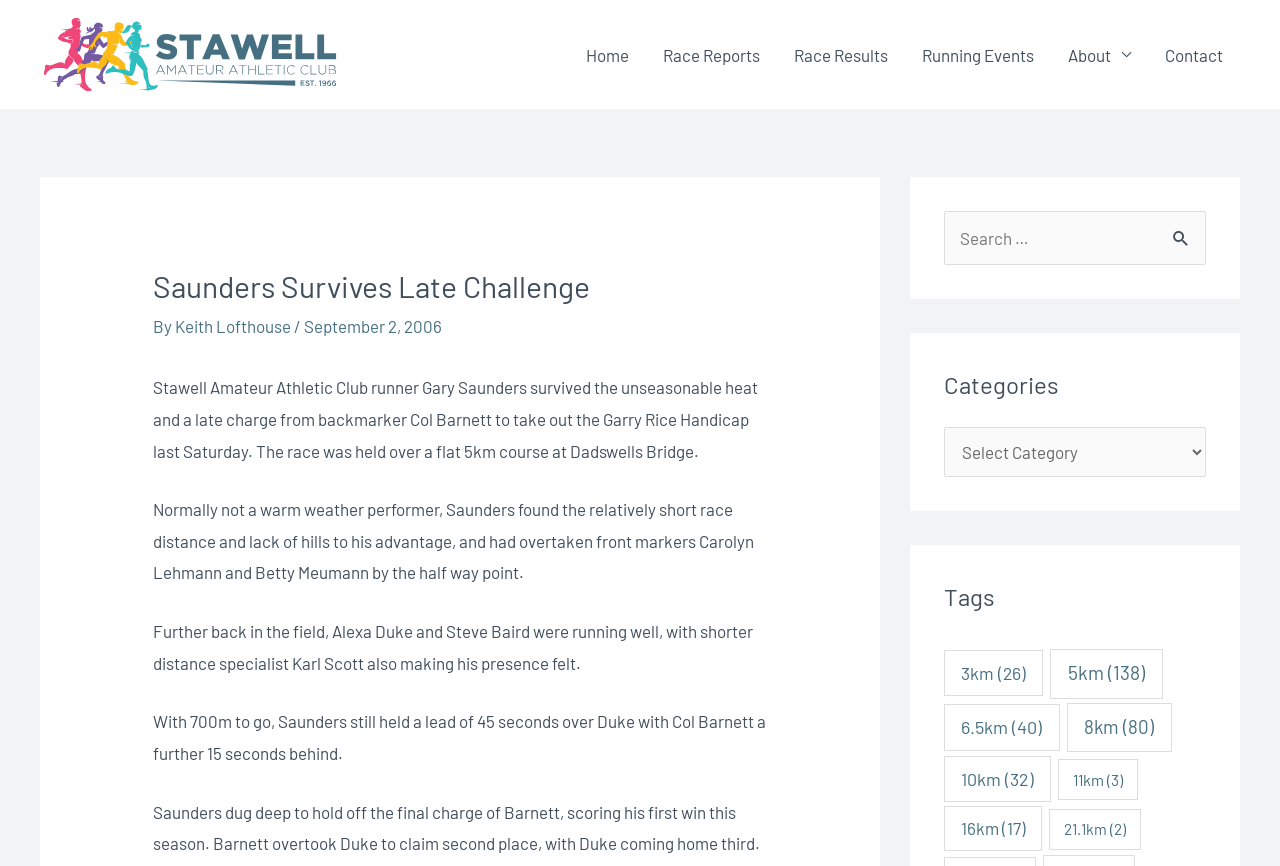Provide a one-word or brief phrase answer to the question:
What is the name of the runner who won the Garry Rice Handicap?

Gary Saunders